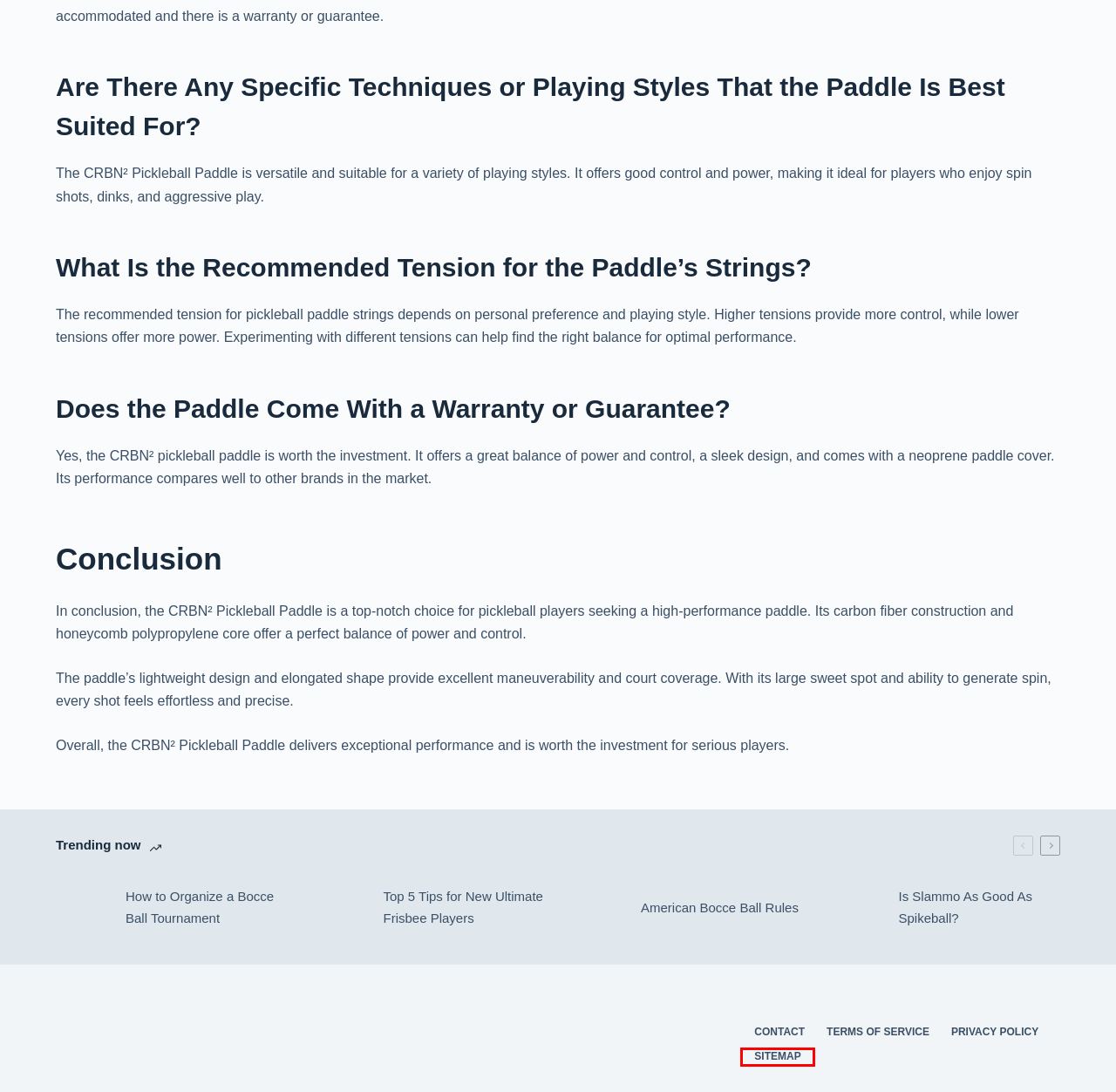Provided is a screenshot of a webpage with a red bounding box around an element. Select the most accurate webpage description for the page that appears after clicking the highlighted element. Here are the candidates:
A. Terms and Conditions - Playitongrass.com
B. Contact - Playitongrass.com
C. American Bocce Ball Rules
D. Is Slammo As Good As Spikeball?
E. Privacy Policy - Playitongrass.com
F. How to Organize a Bocce Ball Tournament
G. Top 5 Tips for New Ultimate Frisbee Players
H. Sitemap - Playitongrass.com

H